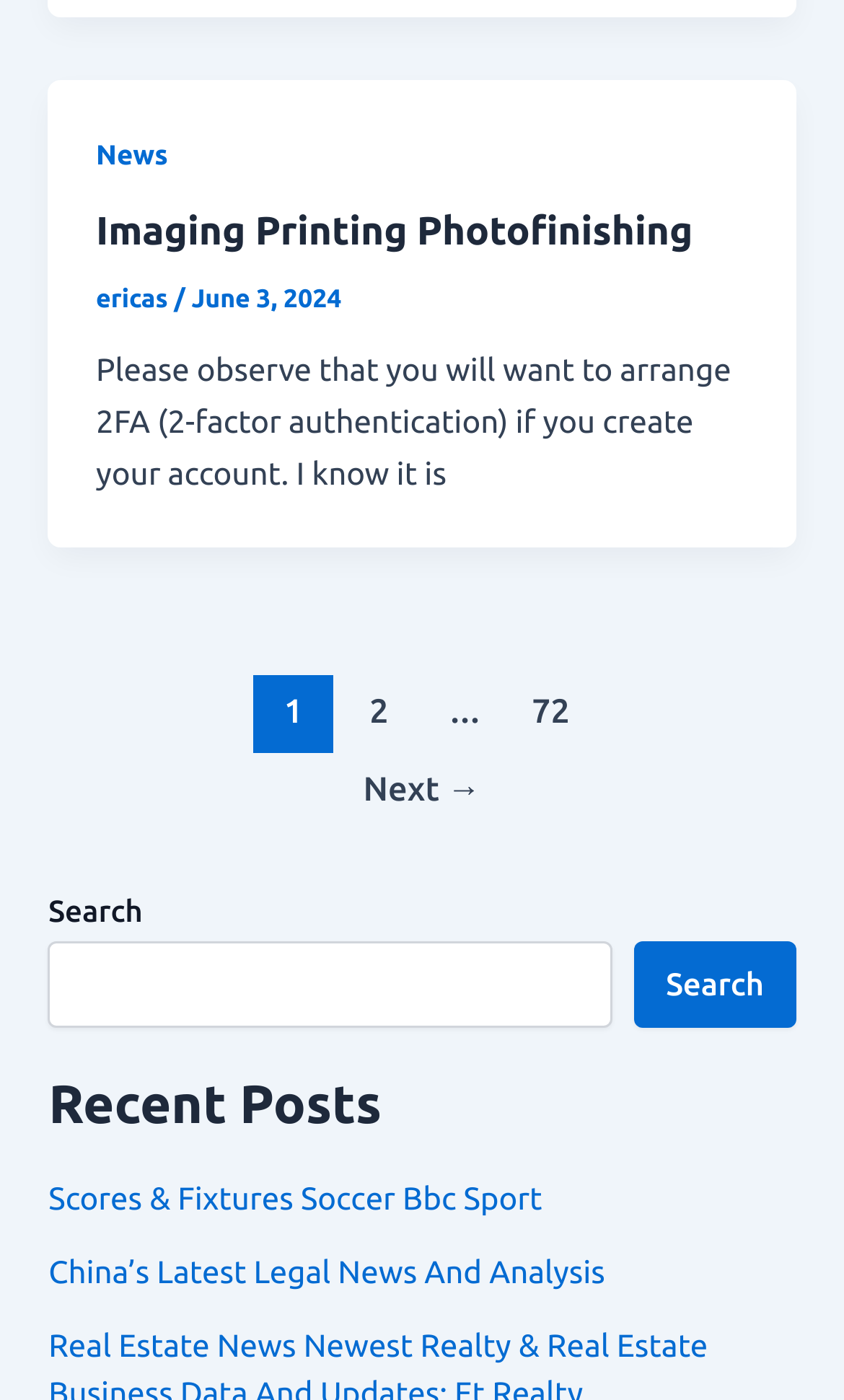Identify and provide the bounding box for the element described by: "Next →".

[0.02, 0.538, 0.98, 0.594]